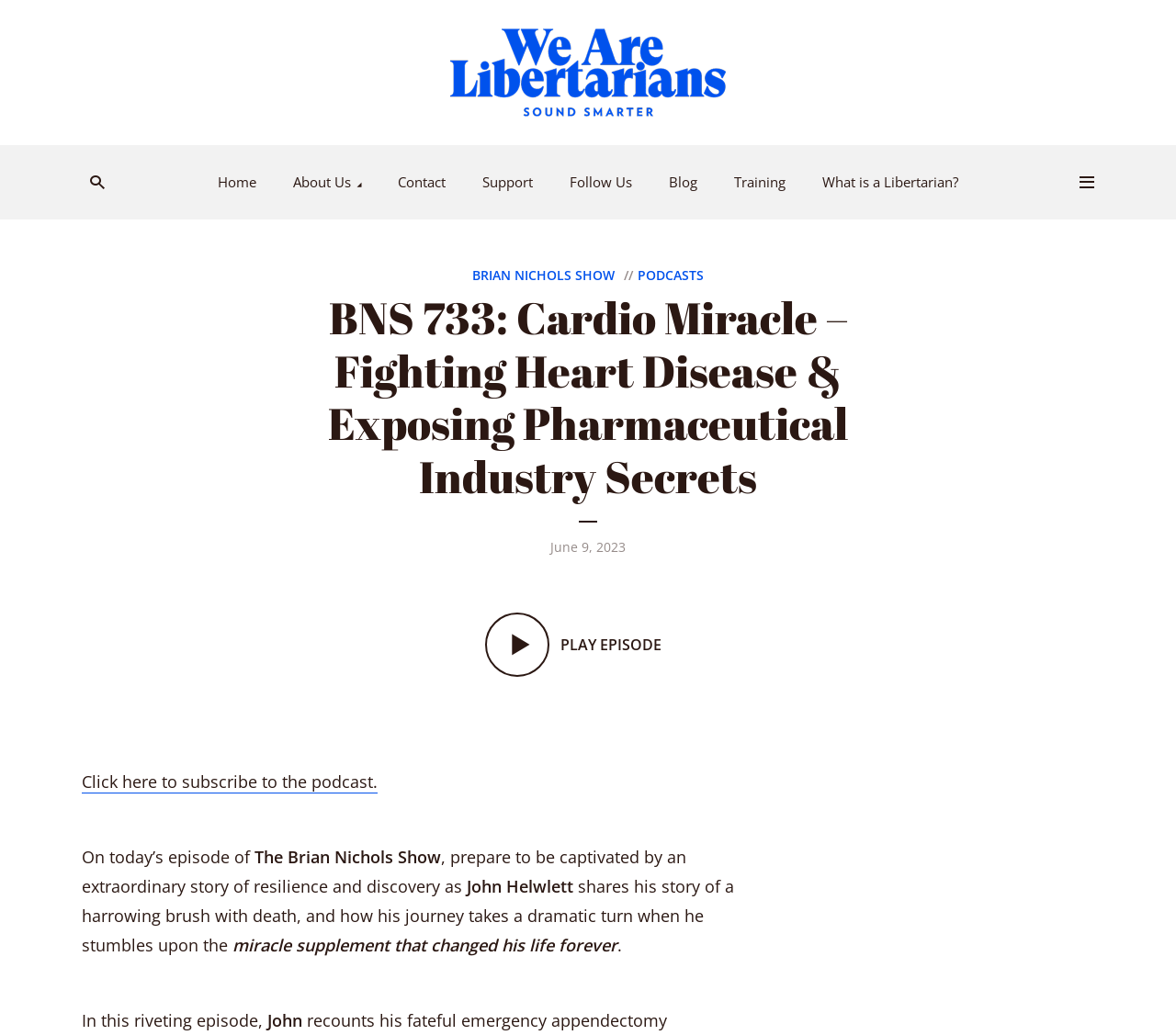What is the name of the podcast network?
Use the information from the image to give a detailed answer to the question.

I found the answer by looking at the top-left corner of the webpage, where there is a link with the text 'We Are Libertarians Podcast Network'.